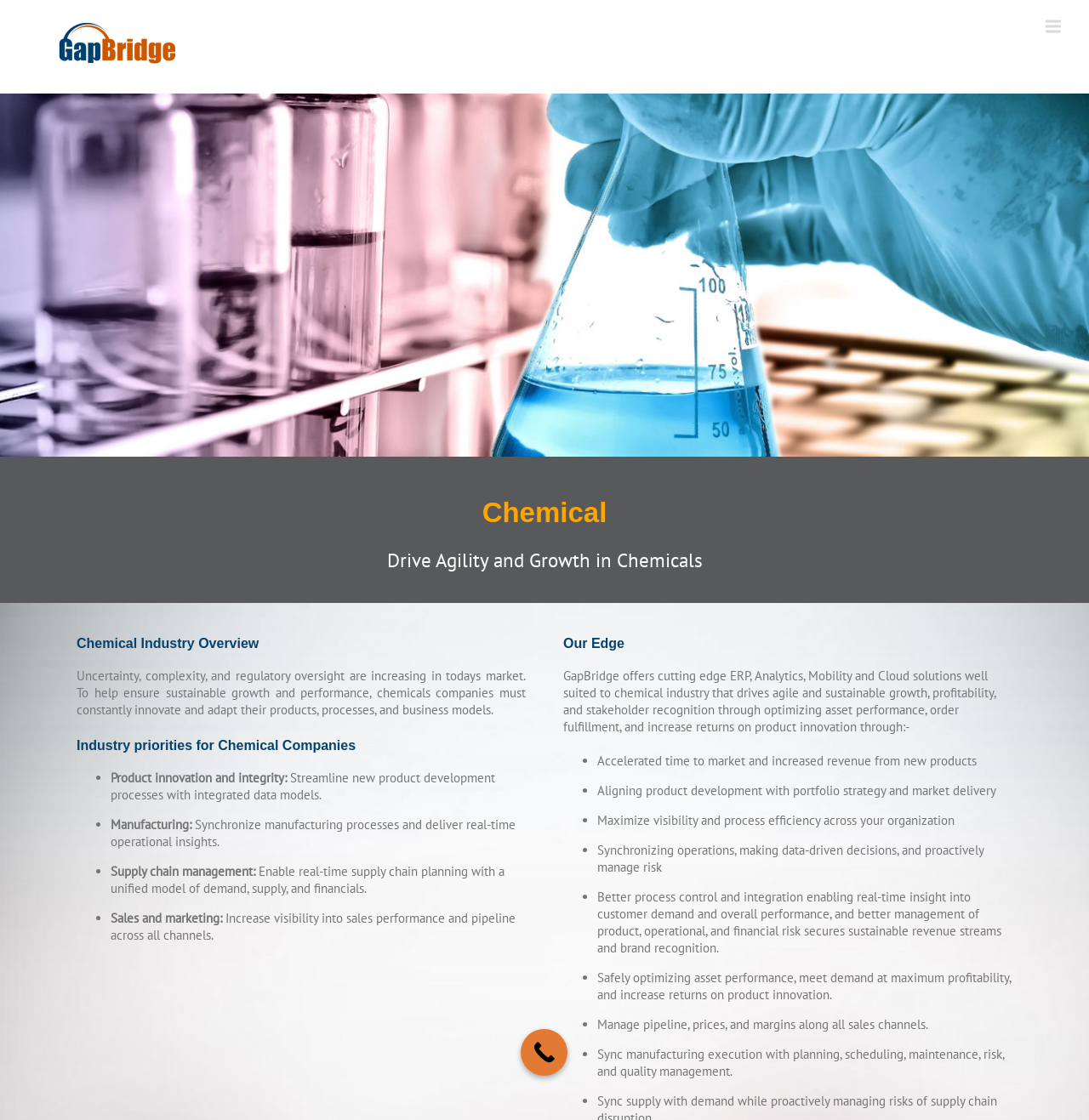What is the purpose of GapBridge's ERP solutions?
Answer the question with a thorough and detailed explanation.

According to the webpage, GapBridge's ERP solutions are designed to drive agility and growth in the chemical industry, enabling companies to innovate and adapt their products, processes, and business models.